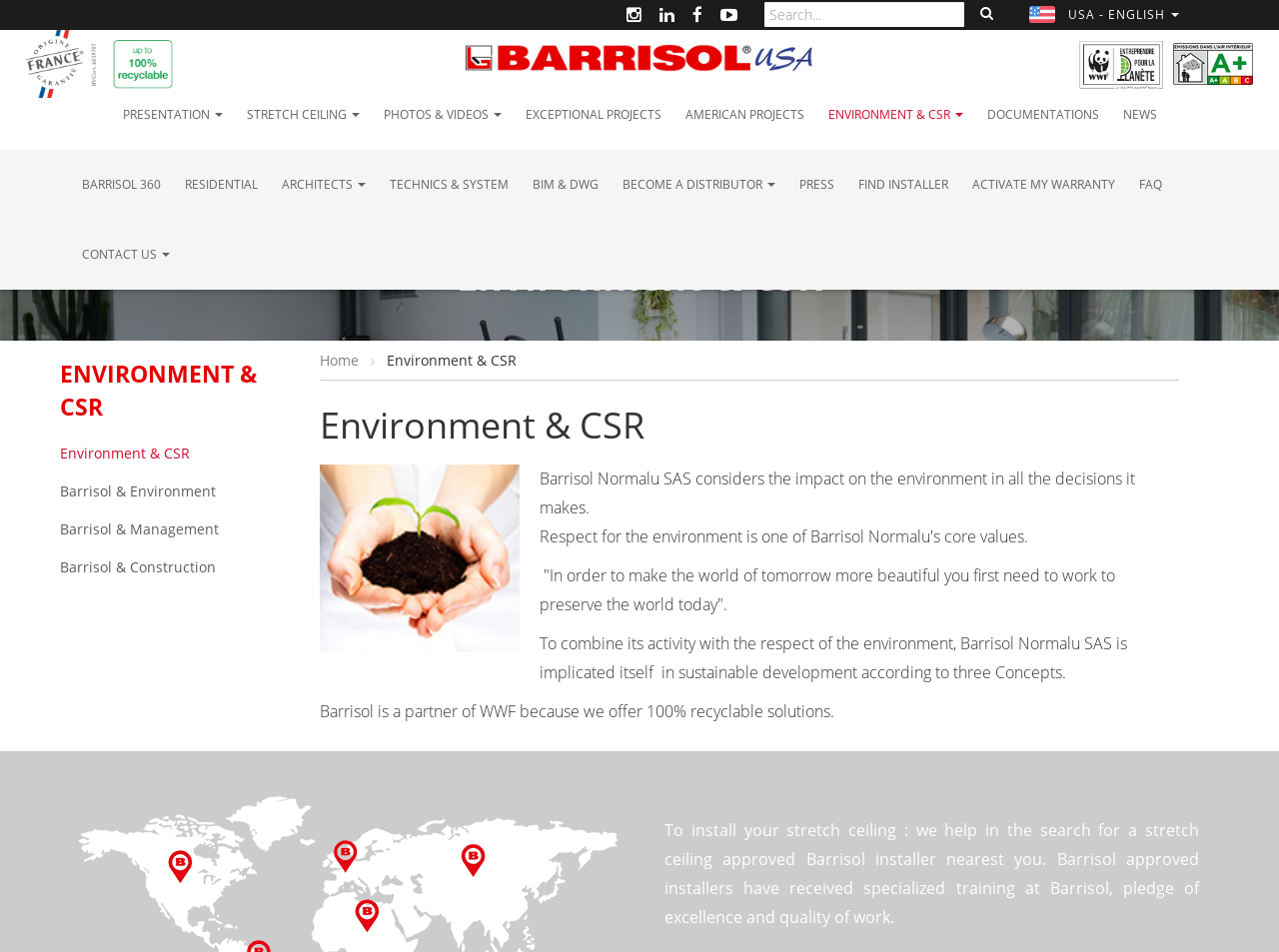Can you identify the bounding box coordinates of the clickable region needed to carry out this instruction: 'Enter your name in the 'Name' text box'? The coordinates should be four float numbers within the range of 0 to 1, stated as [left, top, right, bottom].

None